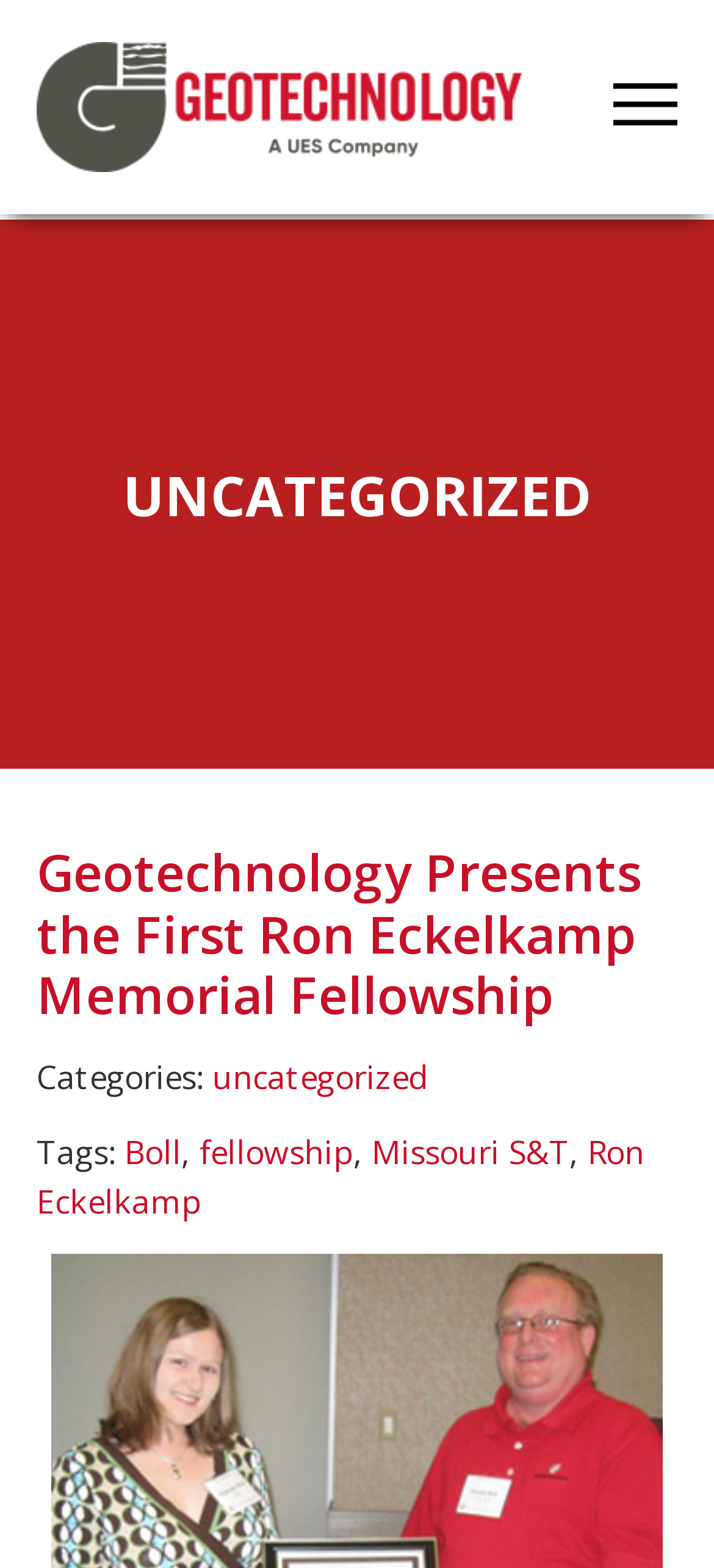What is the name of the company?
Using the screenshot, give a one-word or short phrase answer.

Geotechnology, LLC